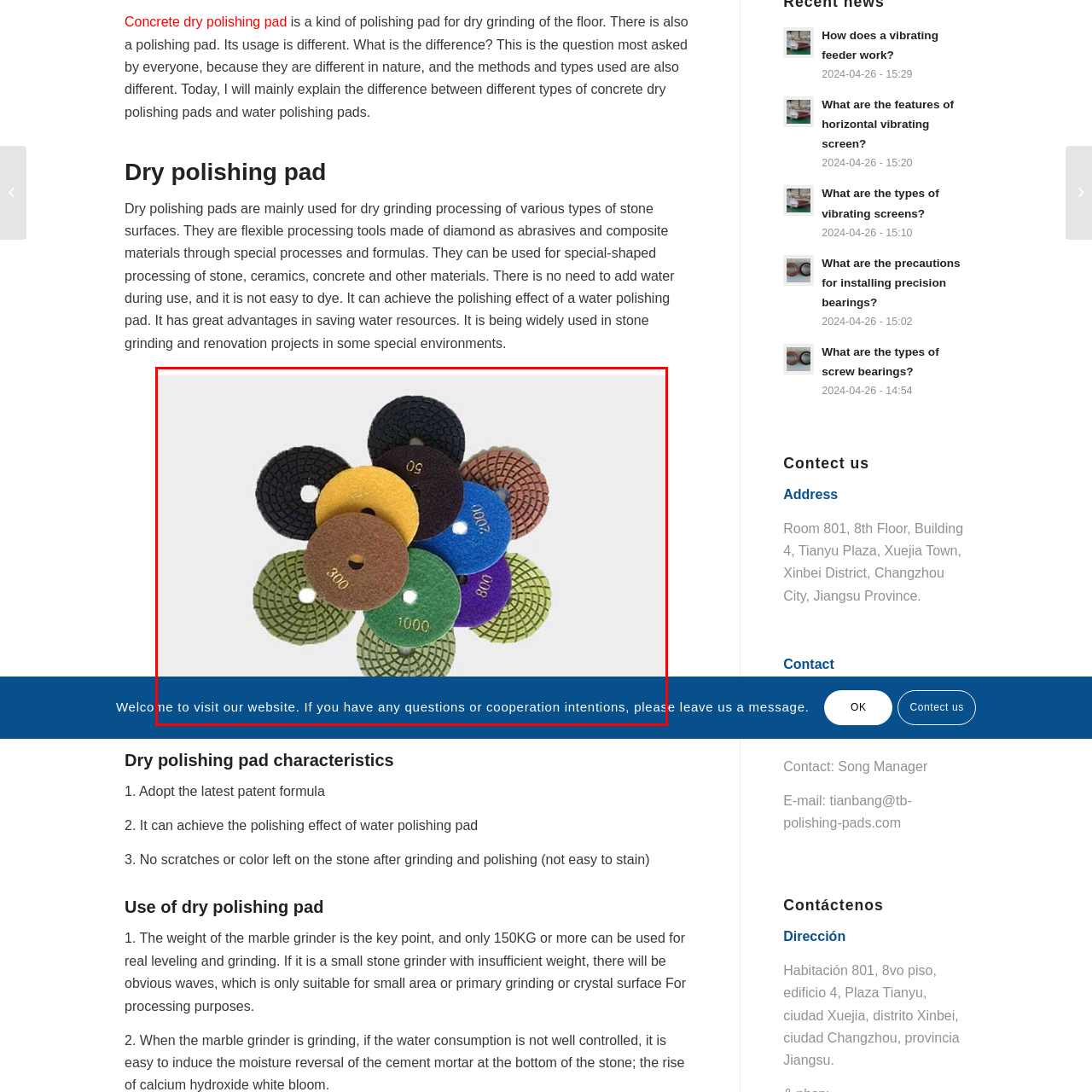Take a close look at the image outlined by the red bounding box and give a detailed response to the subsequent question, with information derived from the image: What is the purpose of the vibrant colors on the pads?

The caption explains that the vibrant colors not only help in distinguishing different grit levels but also enhance their visibility during use, making it easier to identify the correct pad for a specific task.